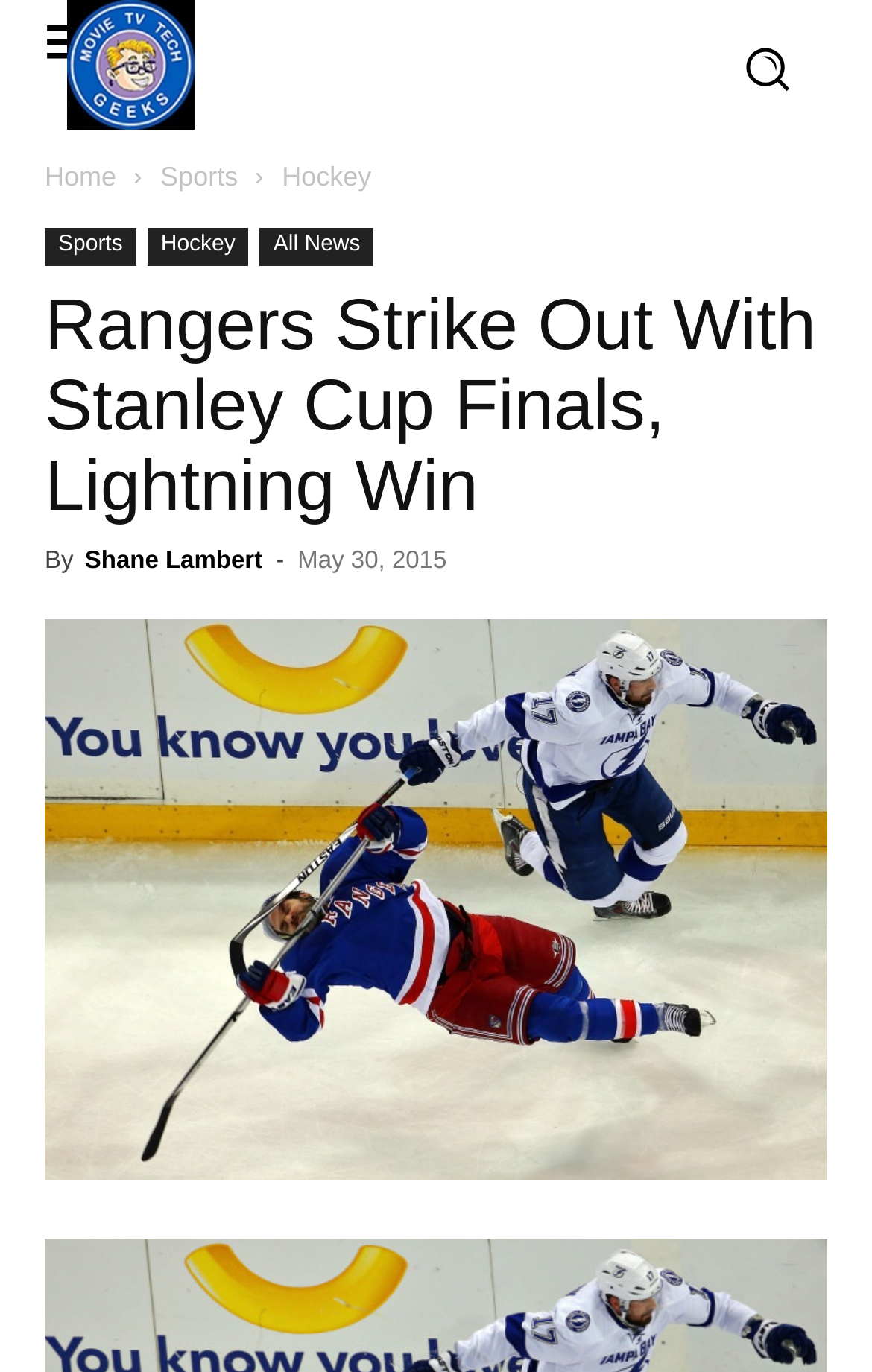Determine the bounding box coordinates of the section to be clicked to follow the instruction: "View the image of Rangers out of Stanley Cup Finals 2015". The coordinates should be given as four float numbers between 0 and 1, formatted as [left, top, right, bottom].

[0.051, 0.451, 0.949, 0.861]